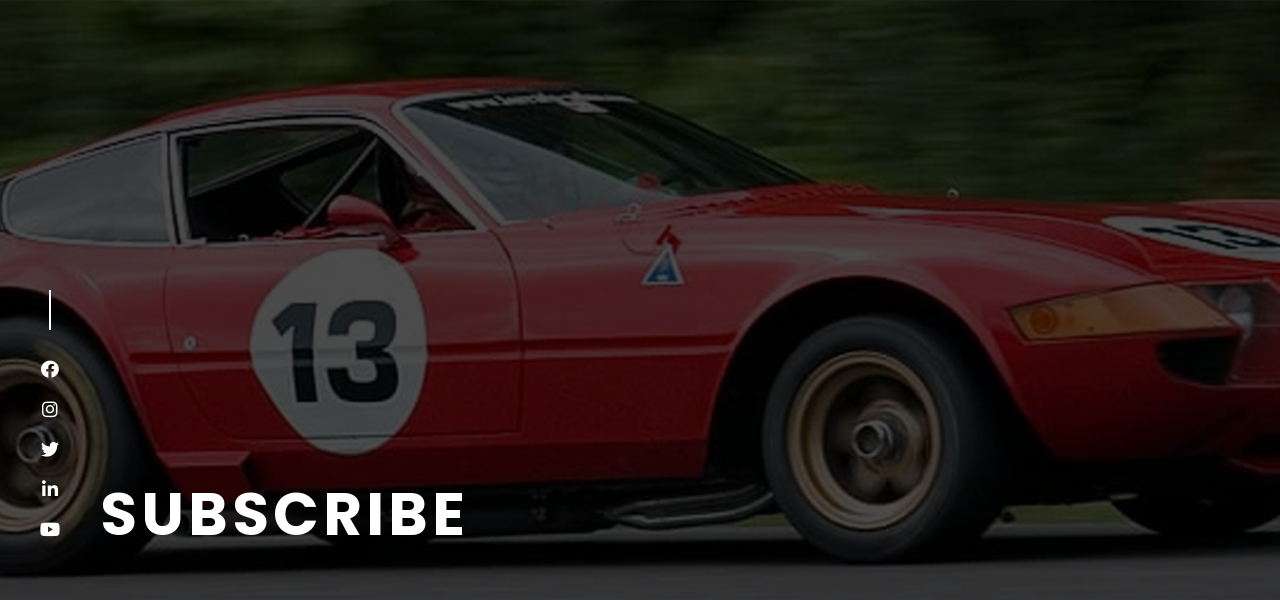What is the purpose of the 'SUBSCRIBE' text?
Using the image, give a concise answer in the form of a single word or short phrase.

To join a newsletter